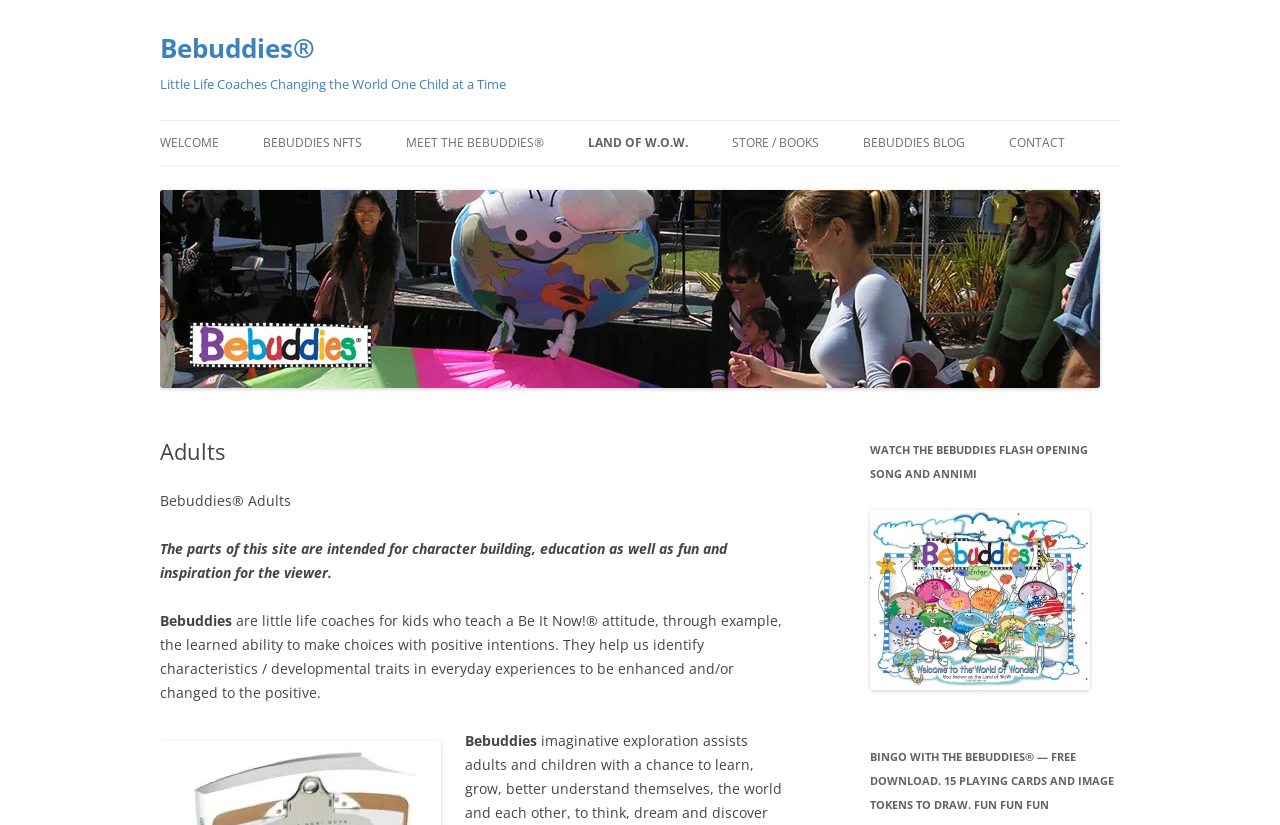Carefully observe the image and respond to the question with a detailed answer:
What is the name of the song that can be watched?

The webpage provides a link to watch the Bebuddies flash opening song, which suggests that the song is a part of the Bebuddies content.